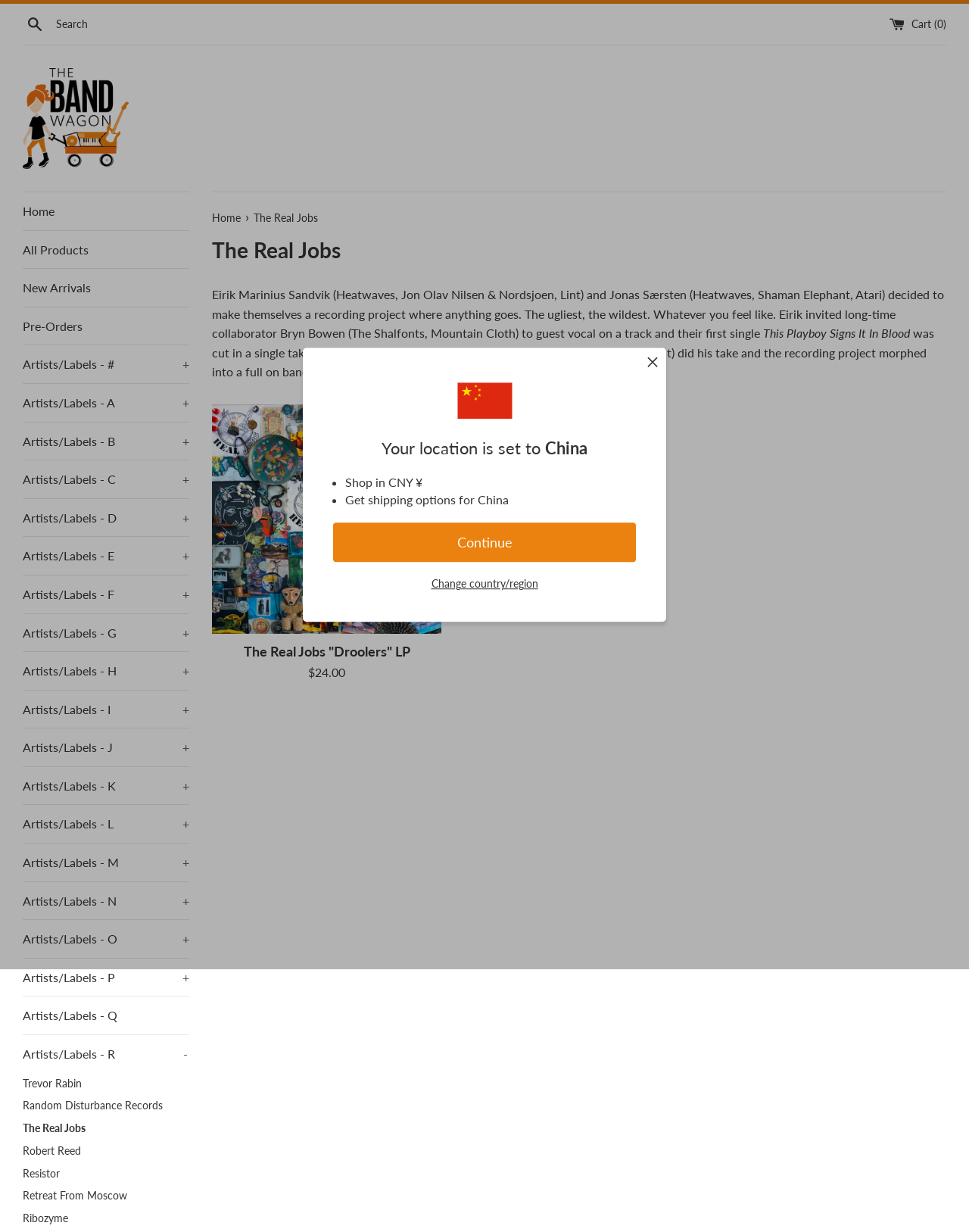Determine the bounding box coordinates for the clickable element to execute this instruction: "Go to home page". Provide the coordinates as four float numbers between 0 and 1, i.e., [left, top, right, bottom].

[0.023, 0.156, 0.195, 0.187]